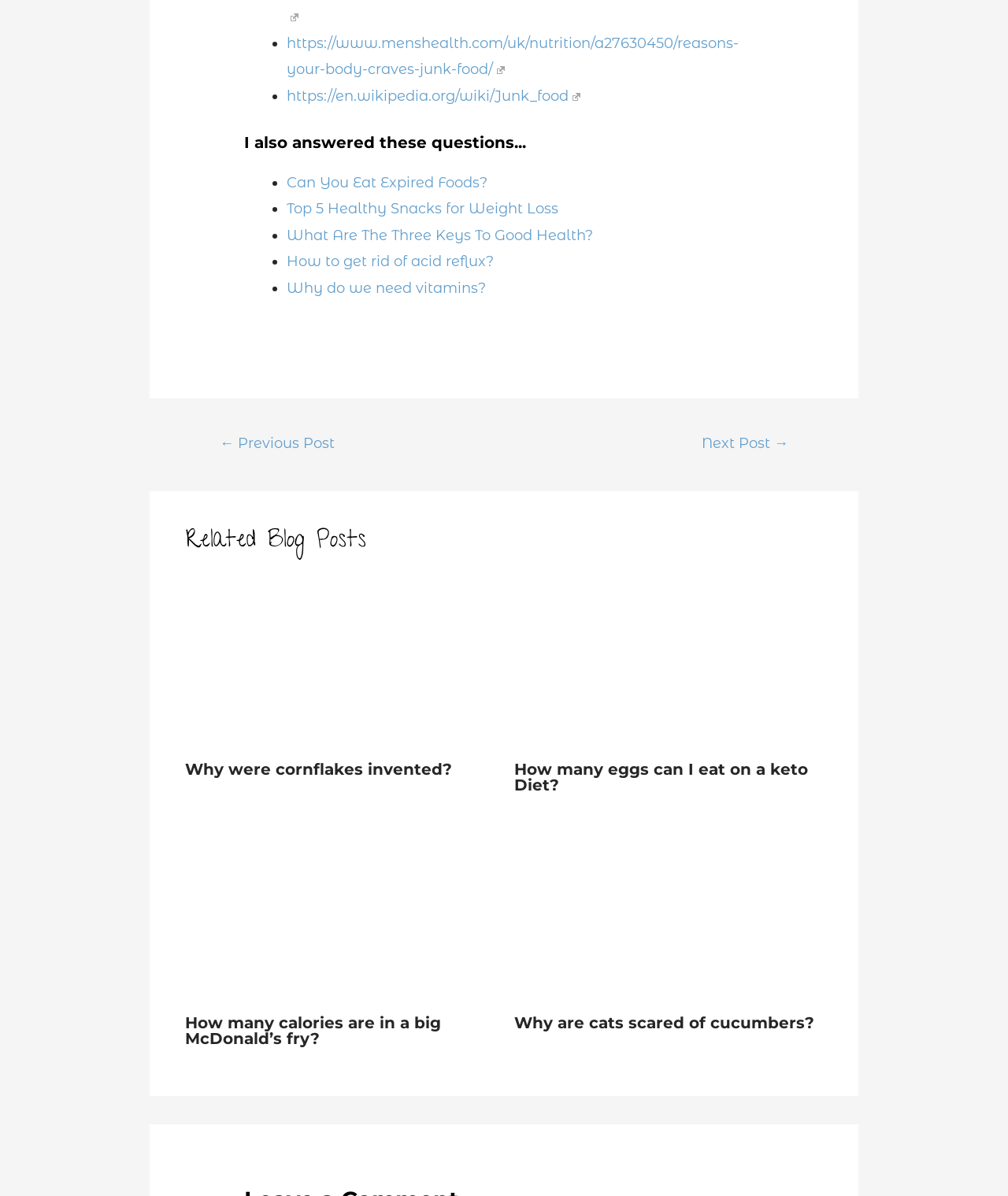Provide a one-word or short-phrase answer to the question:
How many related blog posts are shown?

4